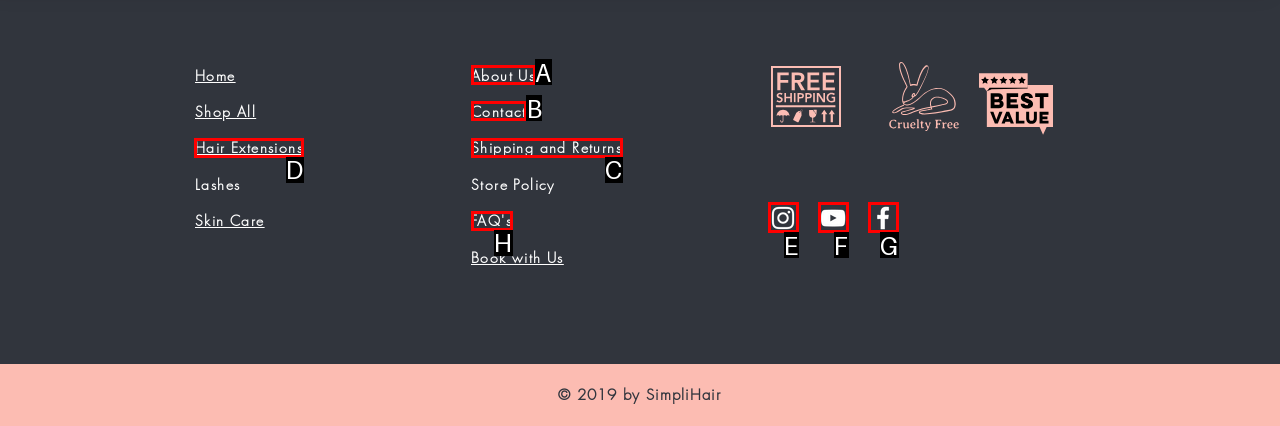Select the HTML element that needs to be clicked to carry out the task: Visit Hair Extensions
Provide the letter of the correct option.

D